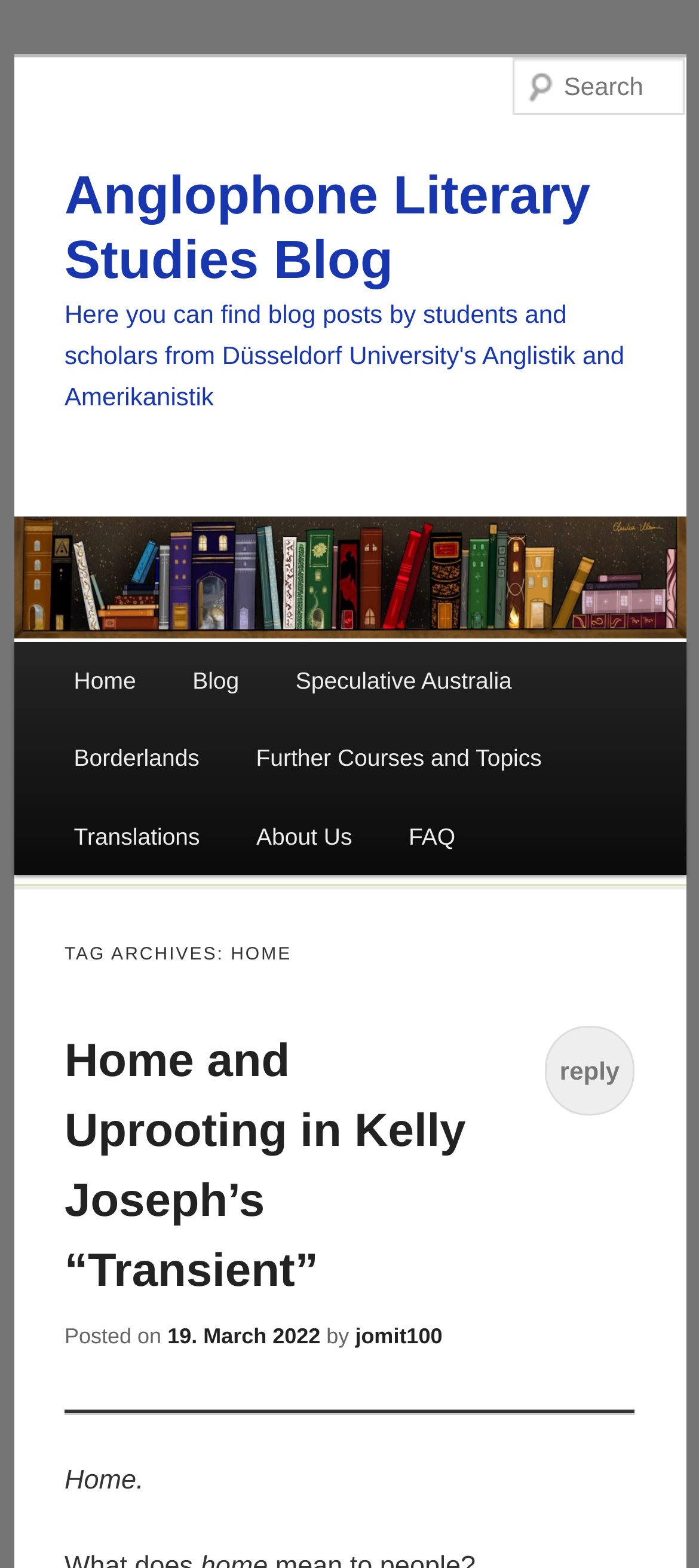Please identify the coordinates of the bounding box for the clickable region that will accomplish this instruction: "Read the blog post 'Home and Uprooting in Kelly Joseph’s “Transient”'".

[0.092, 0.659, 0.666, 0.827]